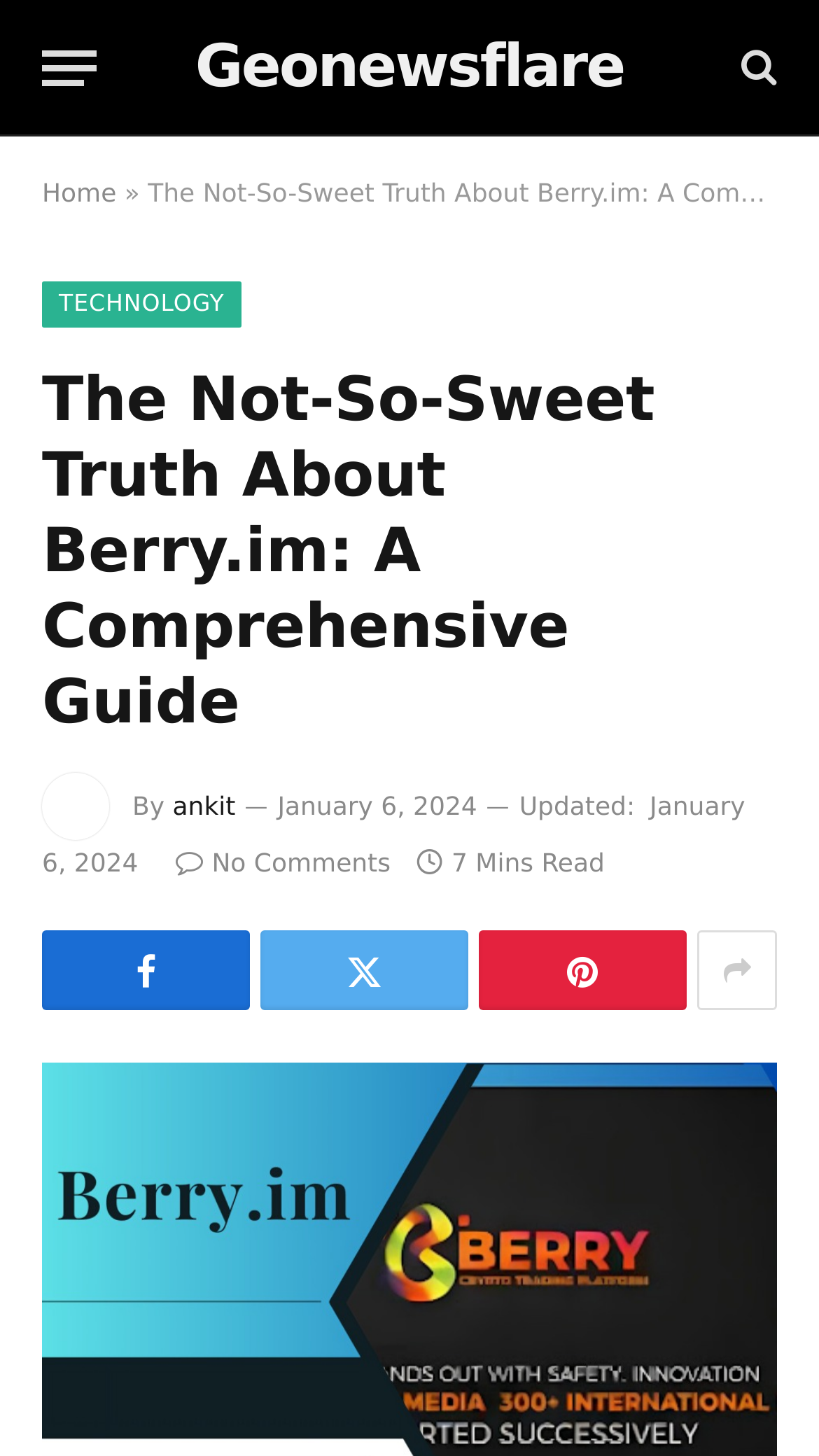What is the date of the article?
Identify the answer in the screenshot and reply with a single word or phrase.

January 6, 2024